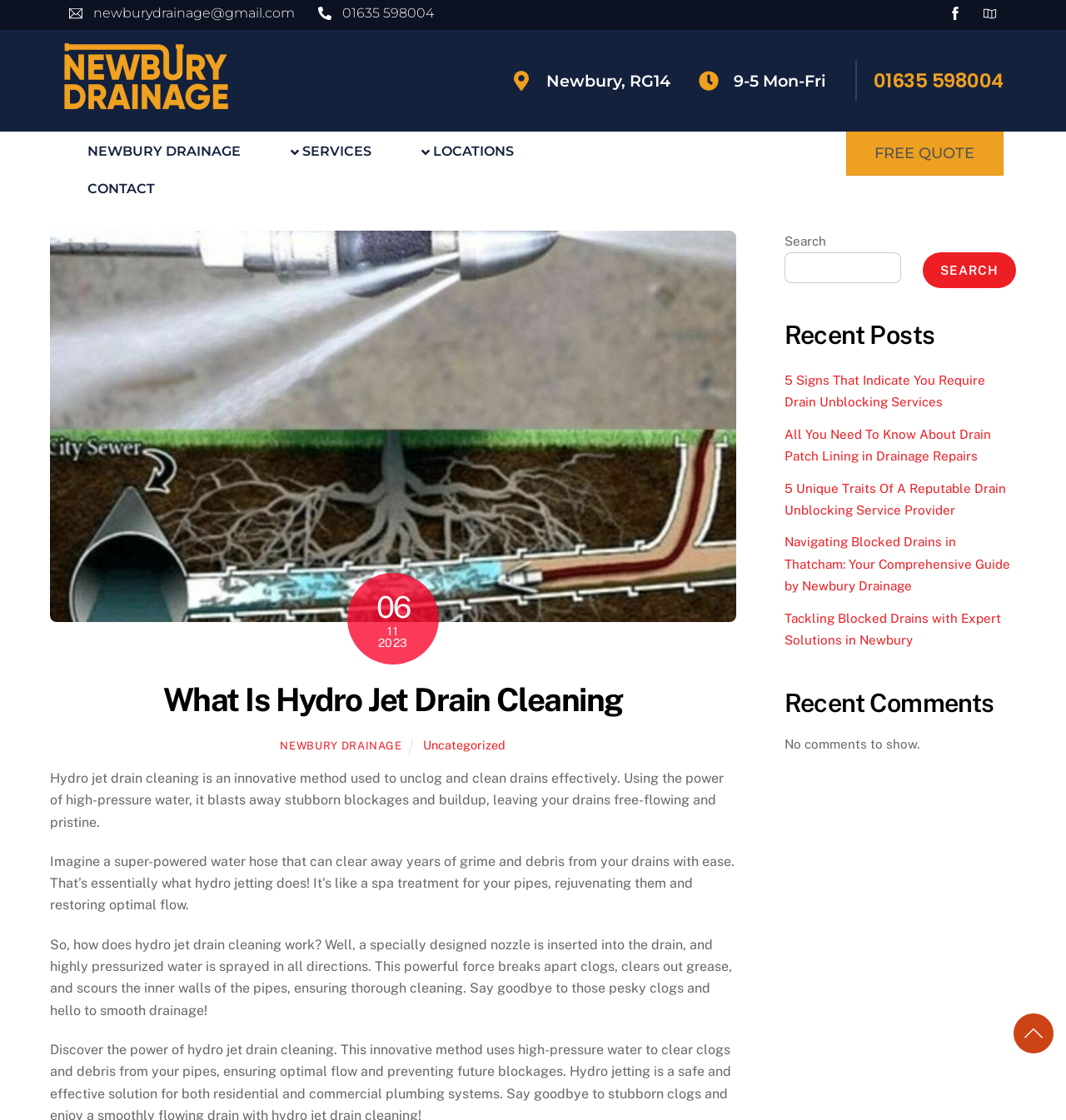Pinpoint the bounding box coordinates of the element you need to click to execute the following instruction: "Click the 'NEWBURY DRAINAGE' link". The bounding box should be represented by four float numbers between 0 and 1, in the format [left, top, right, bottom].

[0.059, 0.117, 0.249, 0.151]